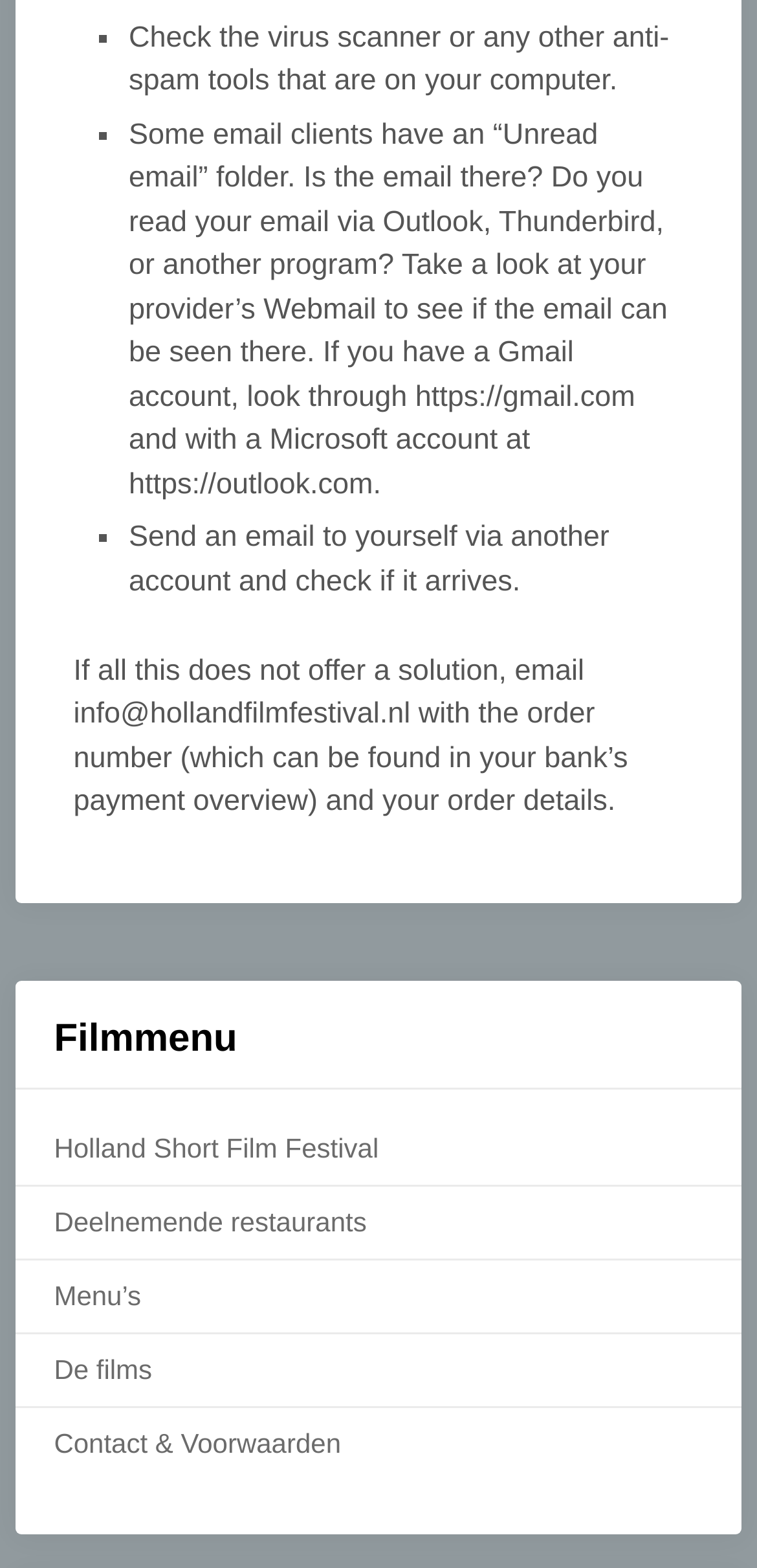What to do if all solutions fail?
Using the image, answer in one word or phrase.

Email info@hollandfilmfestival.nl